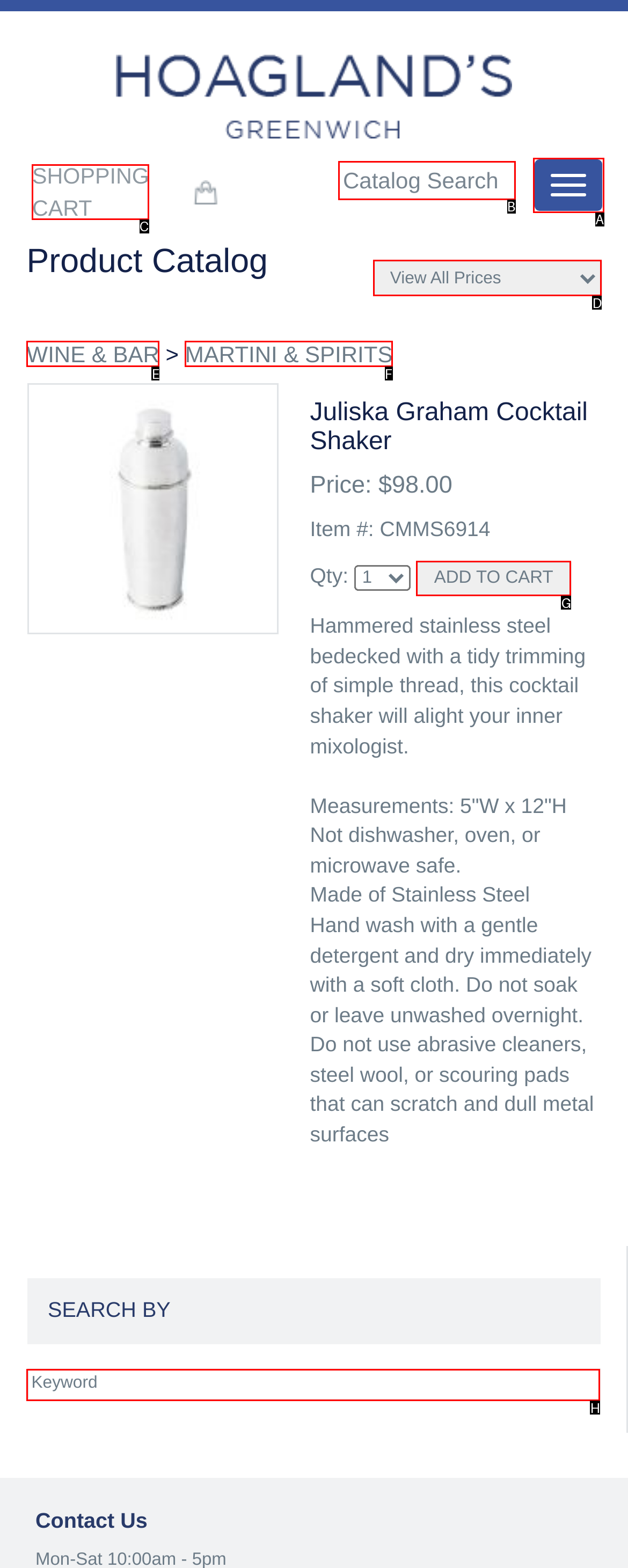Identify the HTML element that should be clicked to accomplish the task: Write a message
Provide the option's letter from the given choices.

None